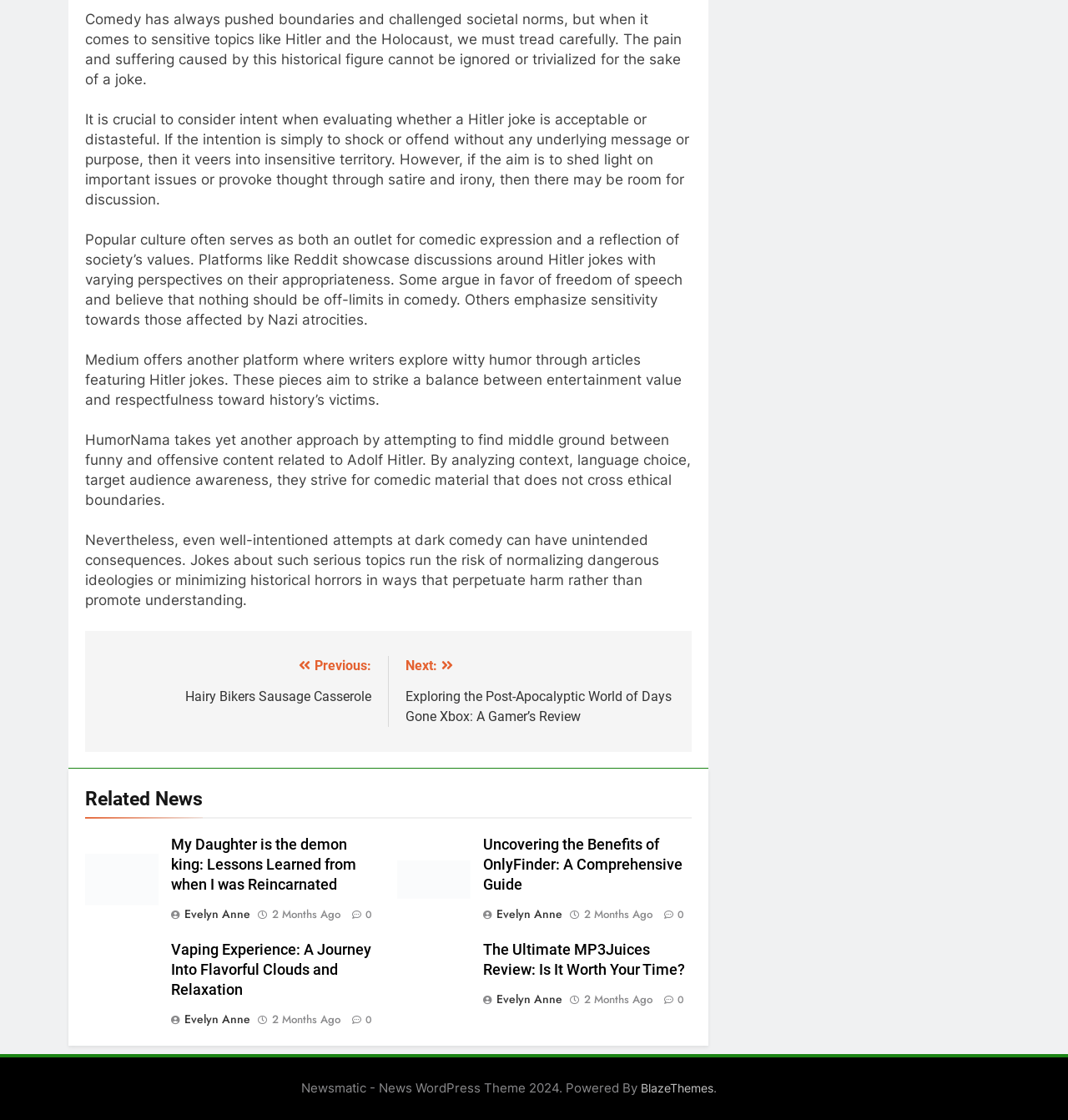Please identify the bounding box coordinates of the element that needs to be clicked to execute the following command: "View the 'Uncovering the Benefits of OnlyFinder: A Comprehensive Guide' article". Provide the bounding box using four float numbers between 0 and 1, formatted as [left, top, right, bottom].

[0.452, 0.747, 0.639, 0.797]